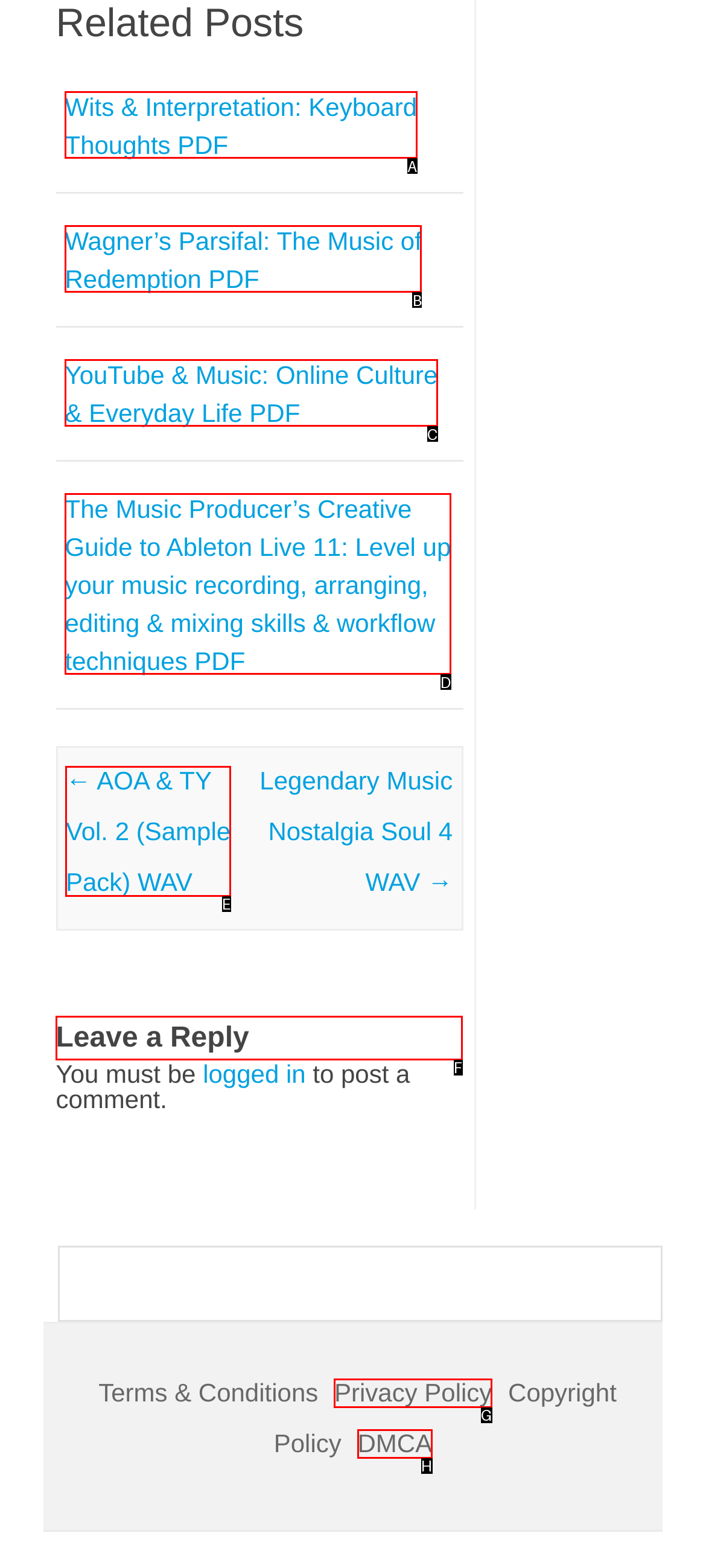Choose the letter of the element that should be clicked to complete the task: Leave a reply
Answer with the letter from the possible choices.

F